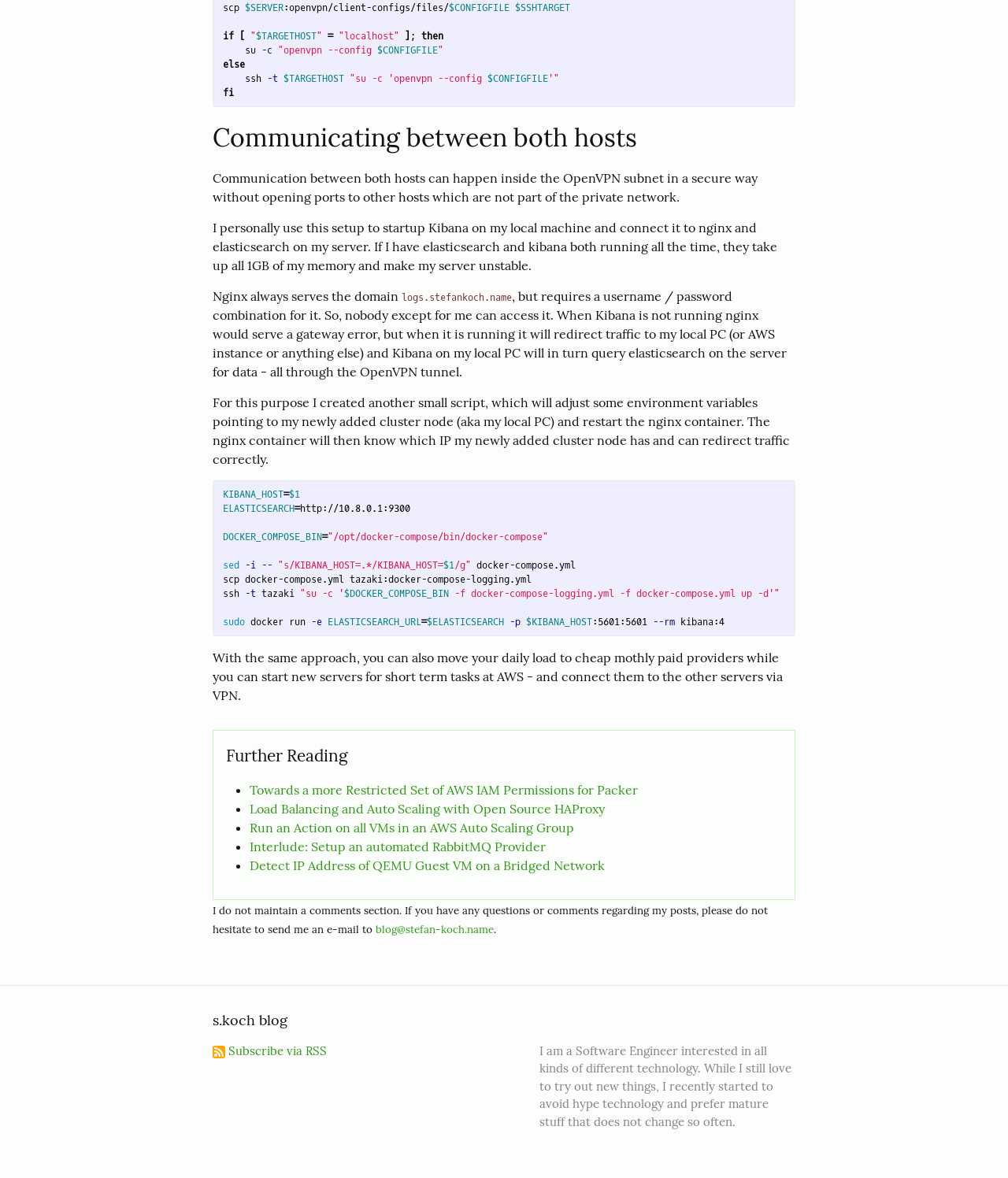Locate the bounding box coordinates for the element described below: "Subscribe via RSS". The coordinates must be four float values between 0 and 1, formatted as [left, top, right, bottom].

[0.211, 0.885, 0.324, 0.898]